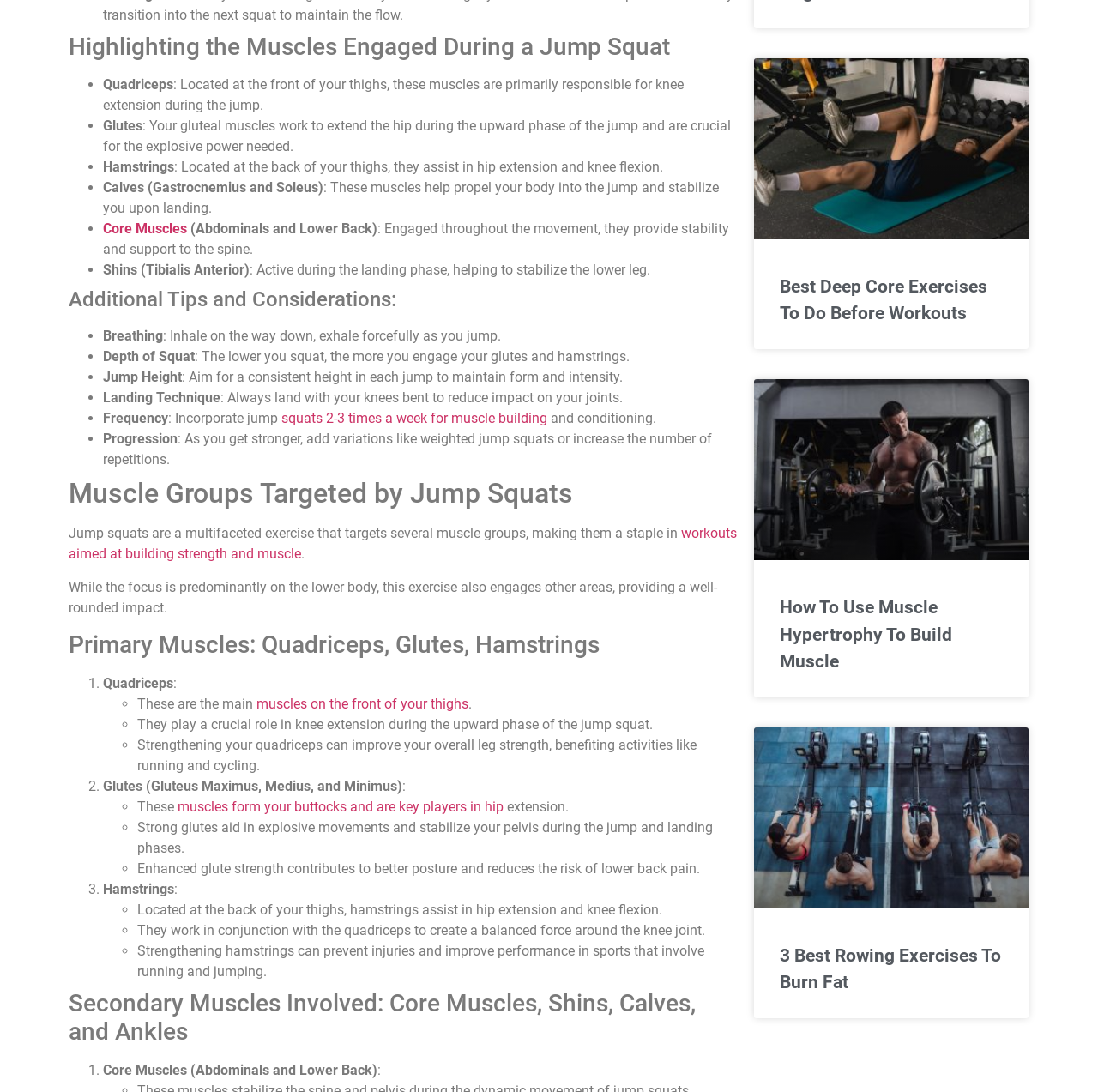What is the role of glutes during a jump squat?
Kindly answer the question with as much detail as you can.

The webpage explains that glutes play a crucial role in hip extension and stabilization during a jump squat, as mentioned in the section 'Primary Muscles: Quadriceps, Glutes, Hamstrings'.